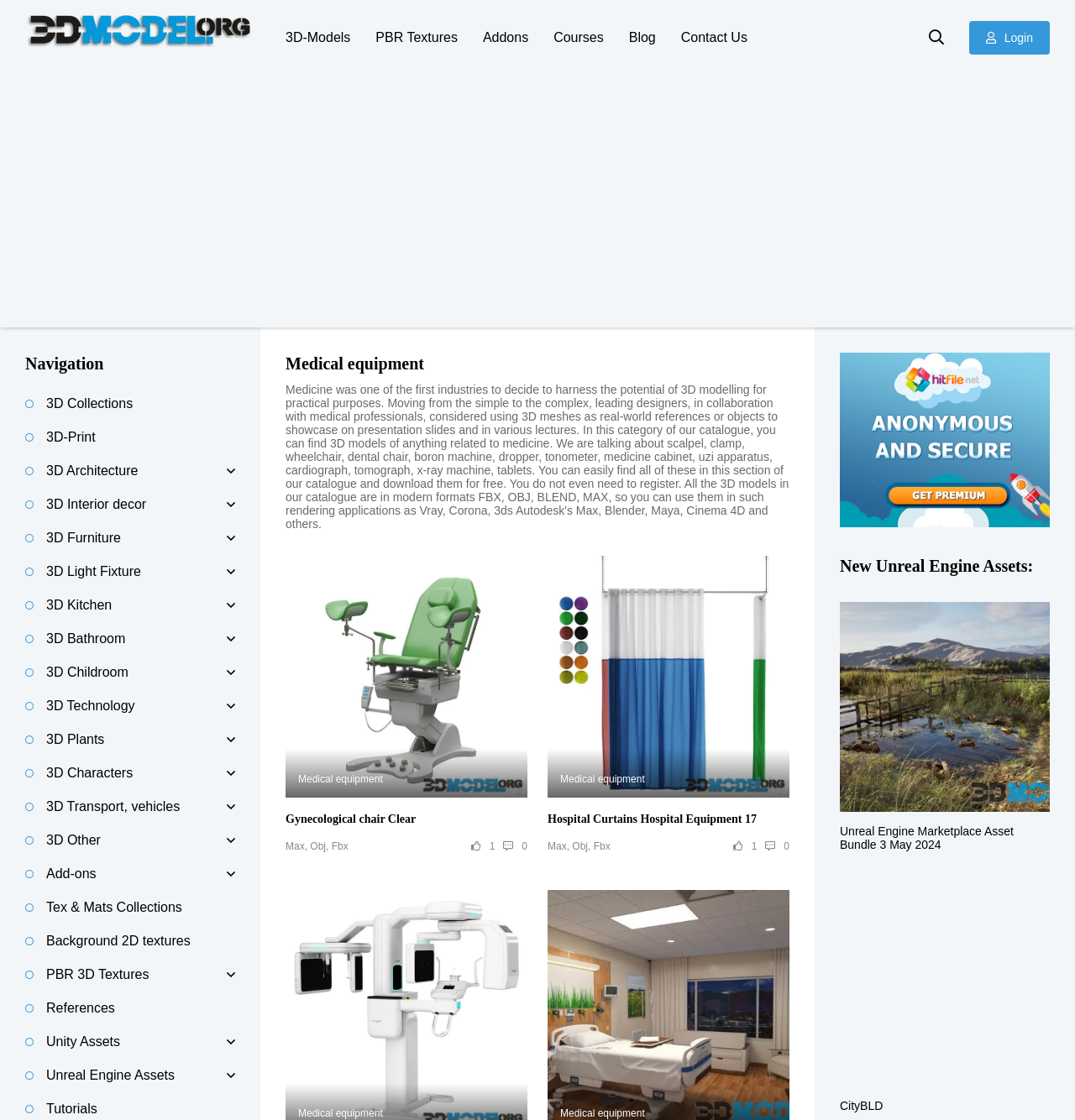Pinpoint the bounding box coordinates of the element that must be clicked to accomplish the following instruction: "Click on the 'Bathroom accessories' link". The coordinates should be in the format of four float numbers between 0 and 1, i.e., [left, top, right, bottom].

[0.199, 0.578, 0.387, 0.613]